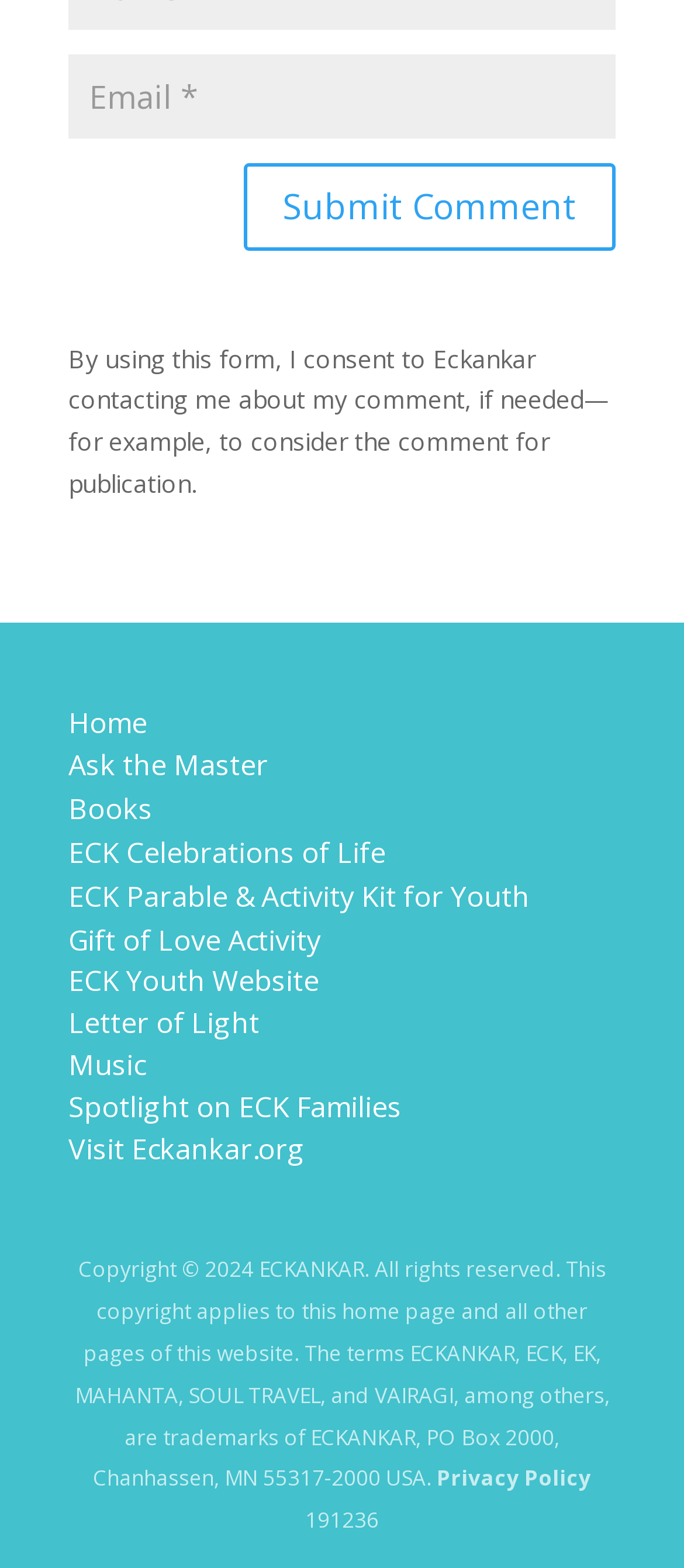What is the year of the copyright?
Using the image as a reference, give a one-word or short phrase answer.

2024